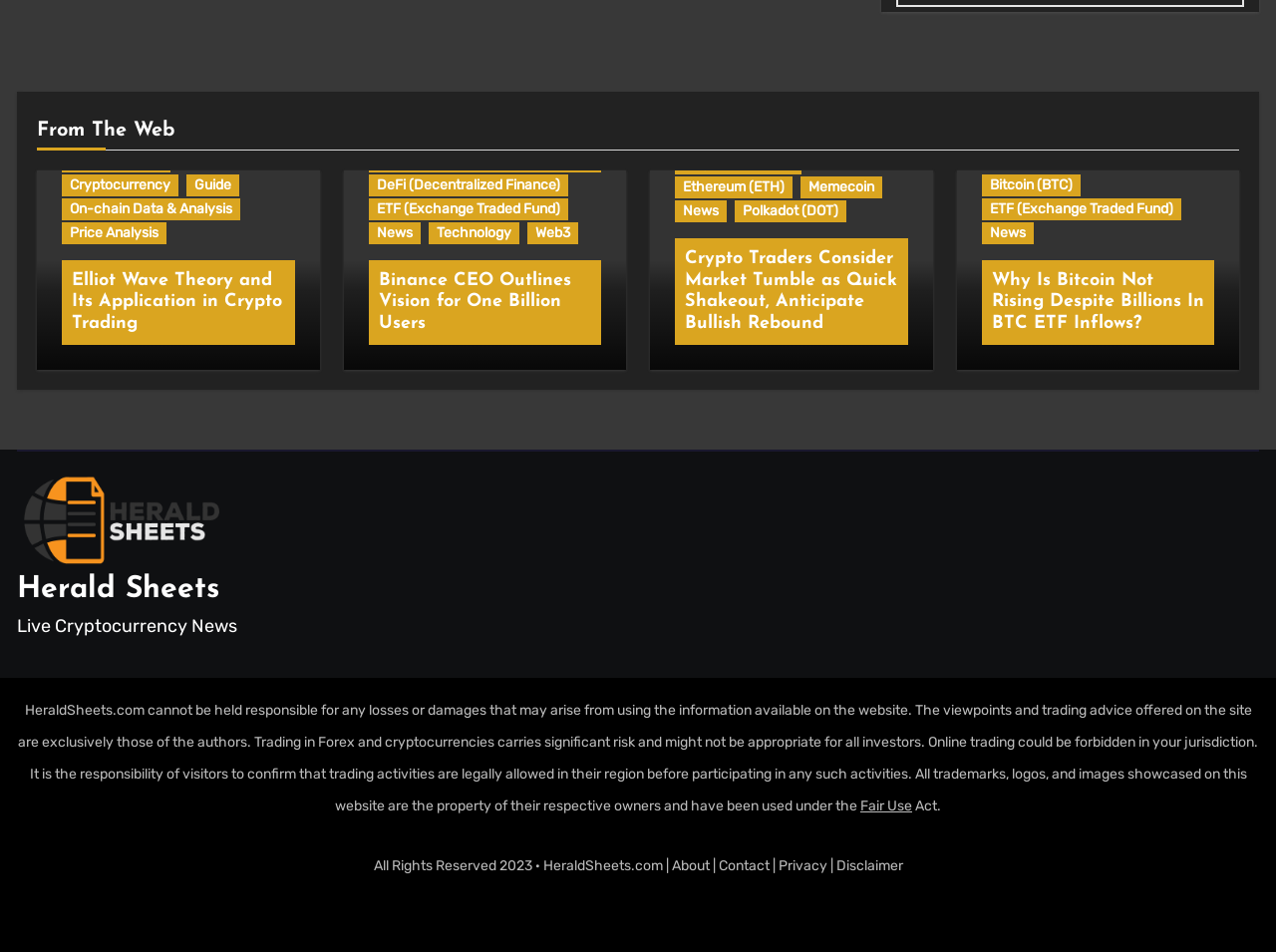Please give a concise answer to this question using a single word or phrase: 
What is the name of the website?

HeraldSheets.com